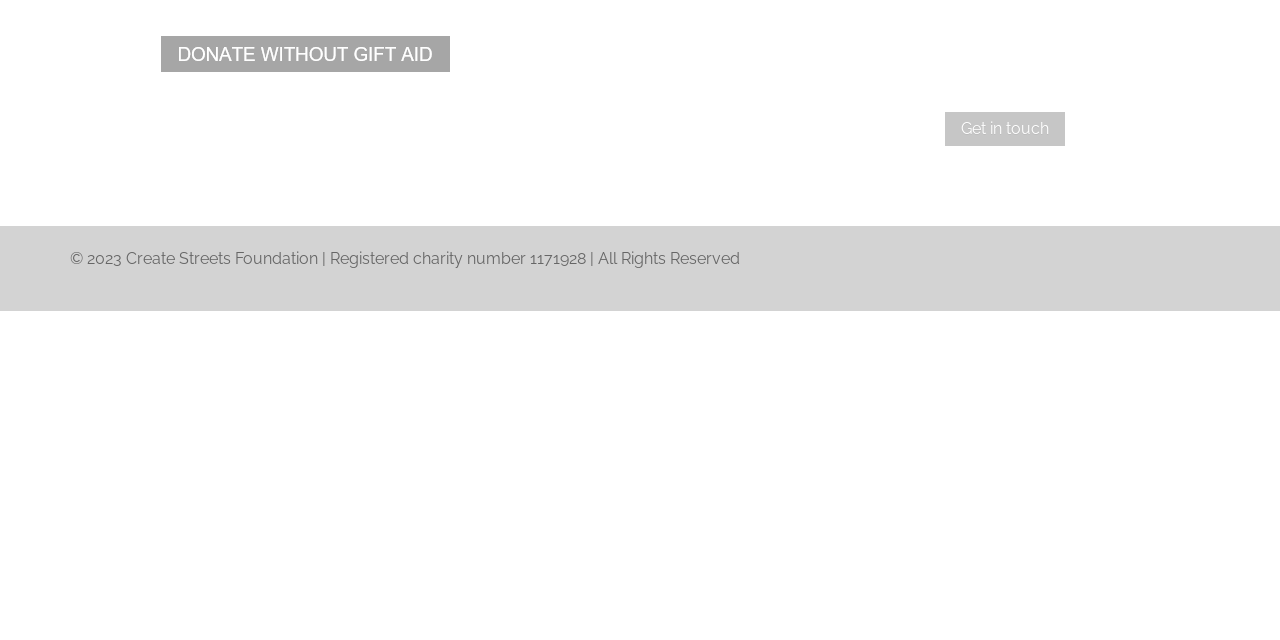Using the given element description, provide the bounding box coordinates (top-left x, top-left y, bottom-right x, bottom-right y) for the corresponding UI element in the screenshot: Get in touch

[0.739, 0.175, 0.832, 0.228]